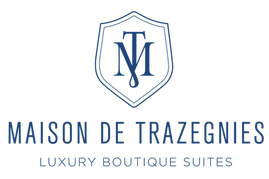Provide an in-depth description of the image you see.

The image showcases the logo of "Maison de Trazegnies," elegantly designed to represent a luxury boutique suites brand. At the center, a stylized monogram combines the letters "M," "T," and "Z," incorporating elements of sophistication. The logo is enclosed within a shield-like emblem, symbolizing quality and distinction. Below the emblem, the brand name "MAISON DE TRAZEGNIES" is prominently displayed in bold, refined typography, followed by the tagline "LUXURY BOUTIQUE SUITES," indicating the high-end nature of the accommodations offered. This branding conveys a sense of elegance and exclusivity, appealing to discerning travelers seeking a unique experience.